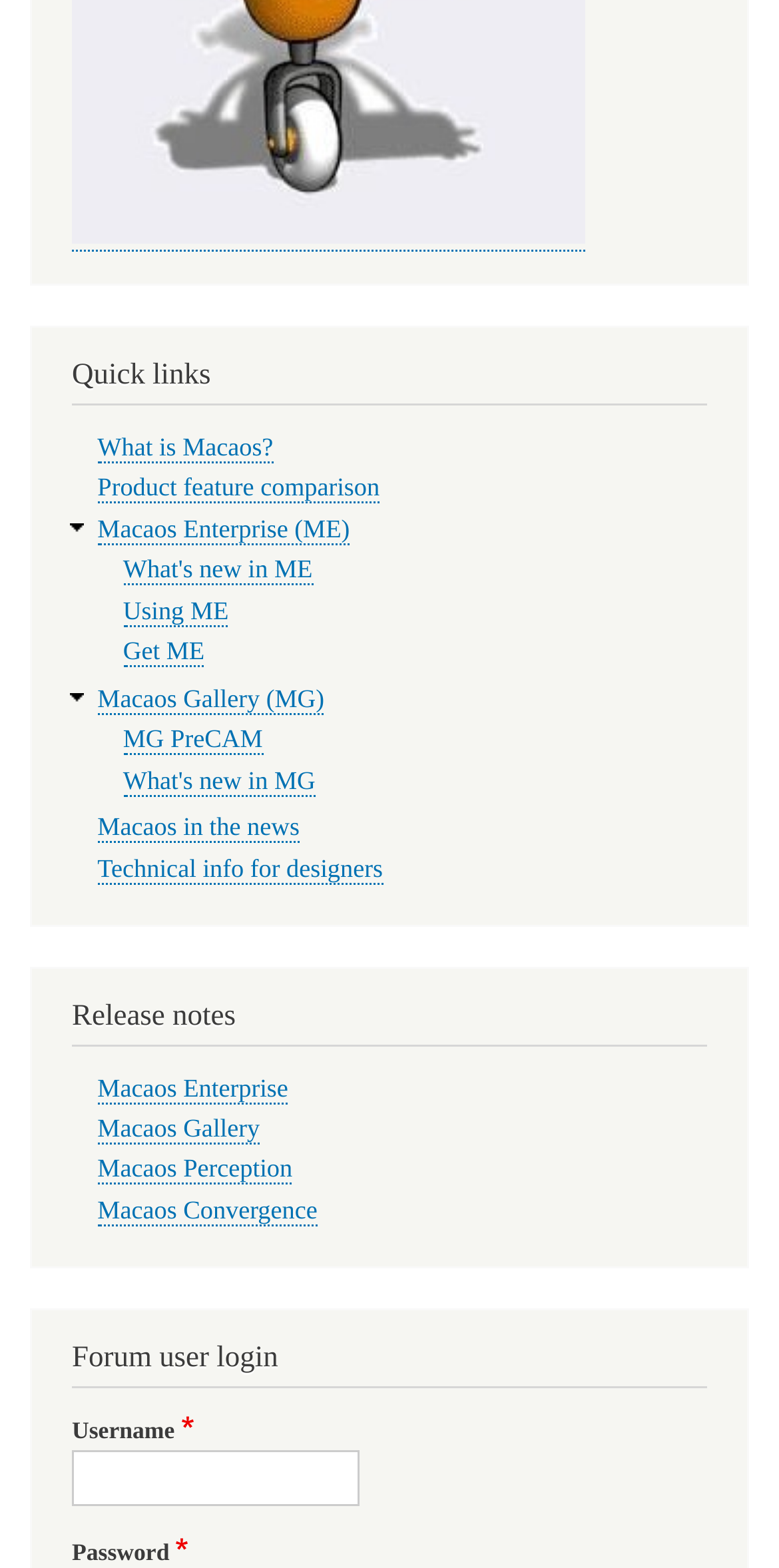What is the last link in the 'Quick links' section?
Using the image as a reference, answer with just one word or a short phrase.

Technical info for designers